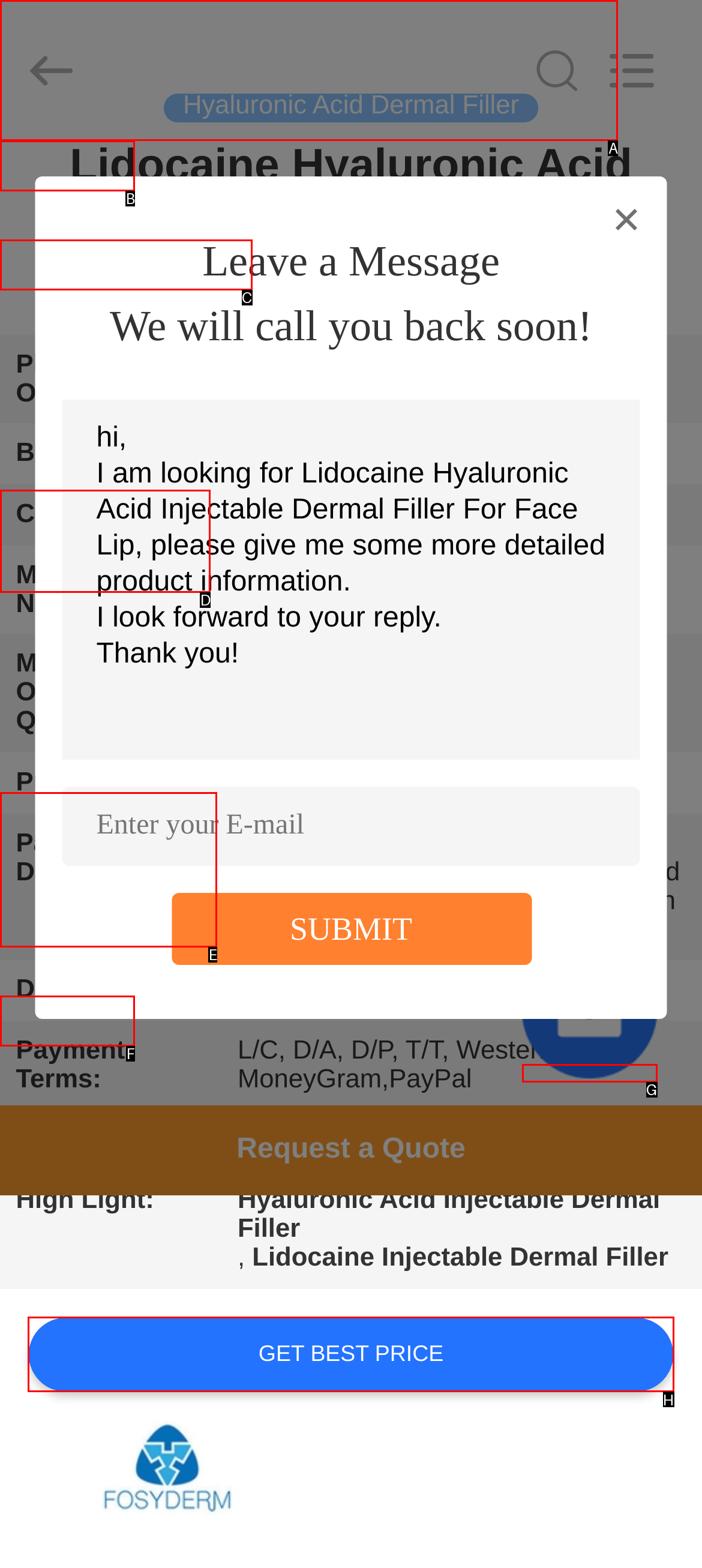Using the provided description: News, select the HTML element that corresponds to it. Indicate your choice with the option's letter.

F